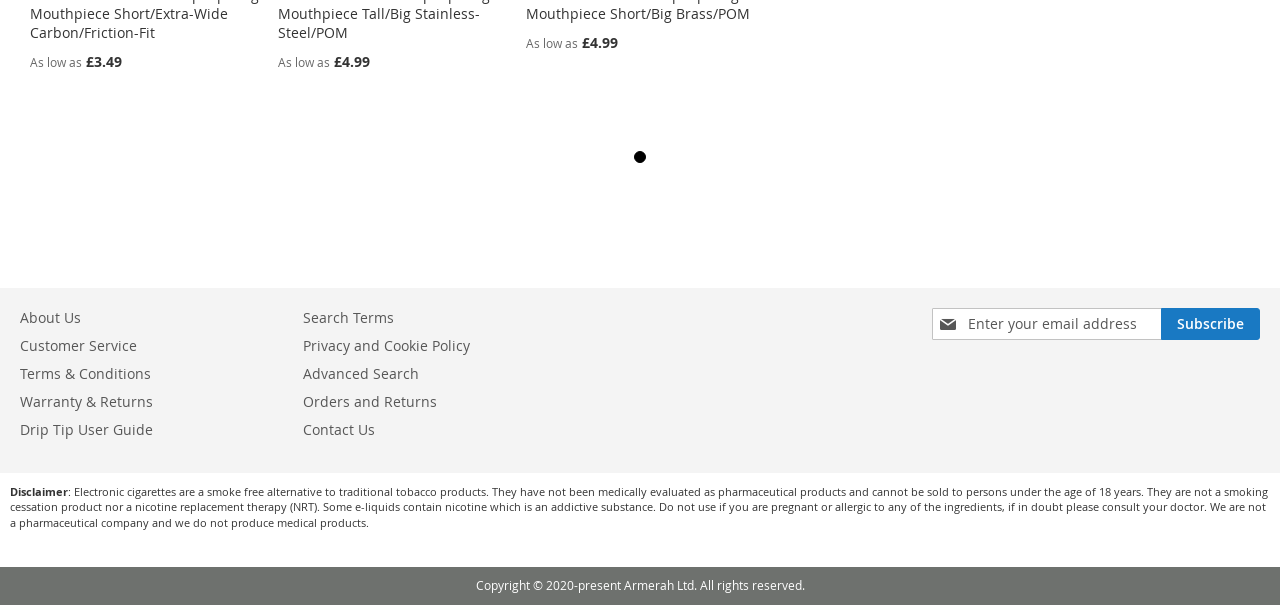Please provide the bounding box coordinates for the element that needs to be clicked to perform the following instruction: "Read the article by Danielle Sepulveres". The coordinates should be given as four float numbers between 0 and 1, i.e., [left, top, right, bottom].

None